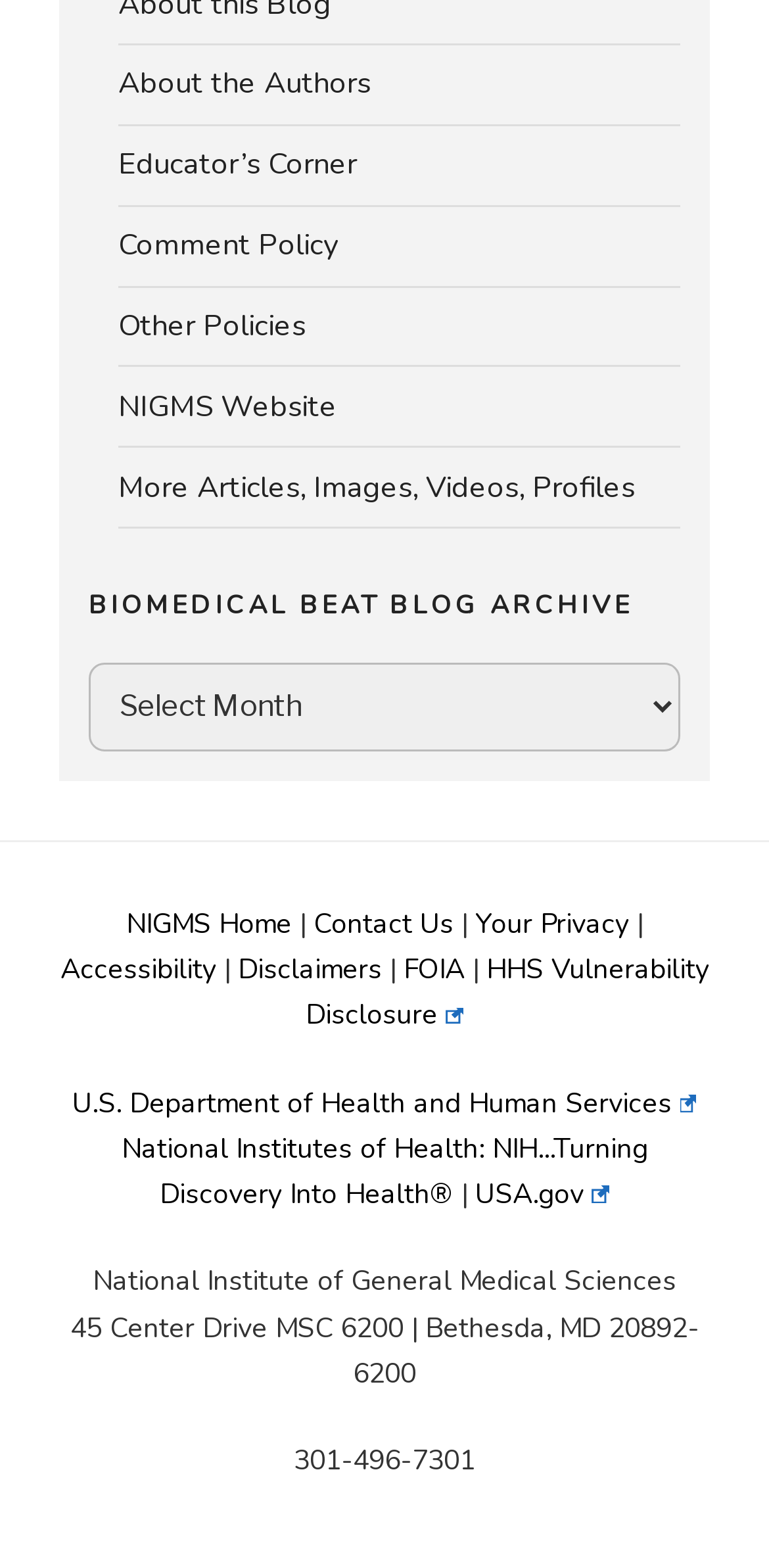Bounding box coordinates are specified in the format (top-left x, top-left y, bottom-right x, bottom-right y). All values are floating point numbers bounded between 0 and 1. Please provide the bounding box coordinate of the region this sentence describes: More Articles, Images, Videos, Profiles

[0.154, 0.298, 0.826, 0.323]